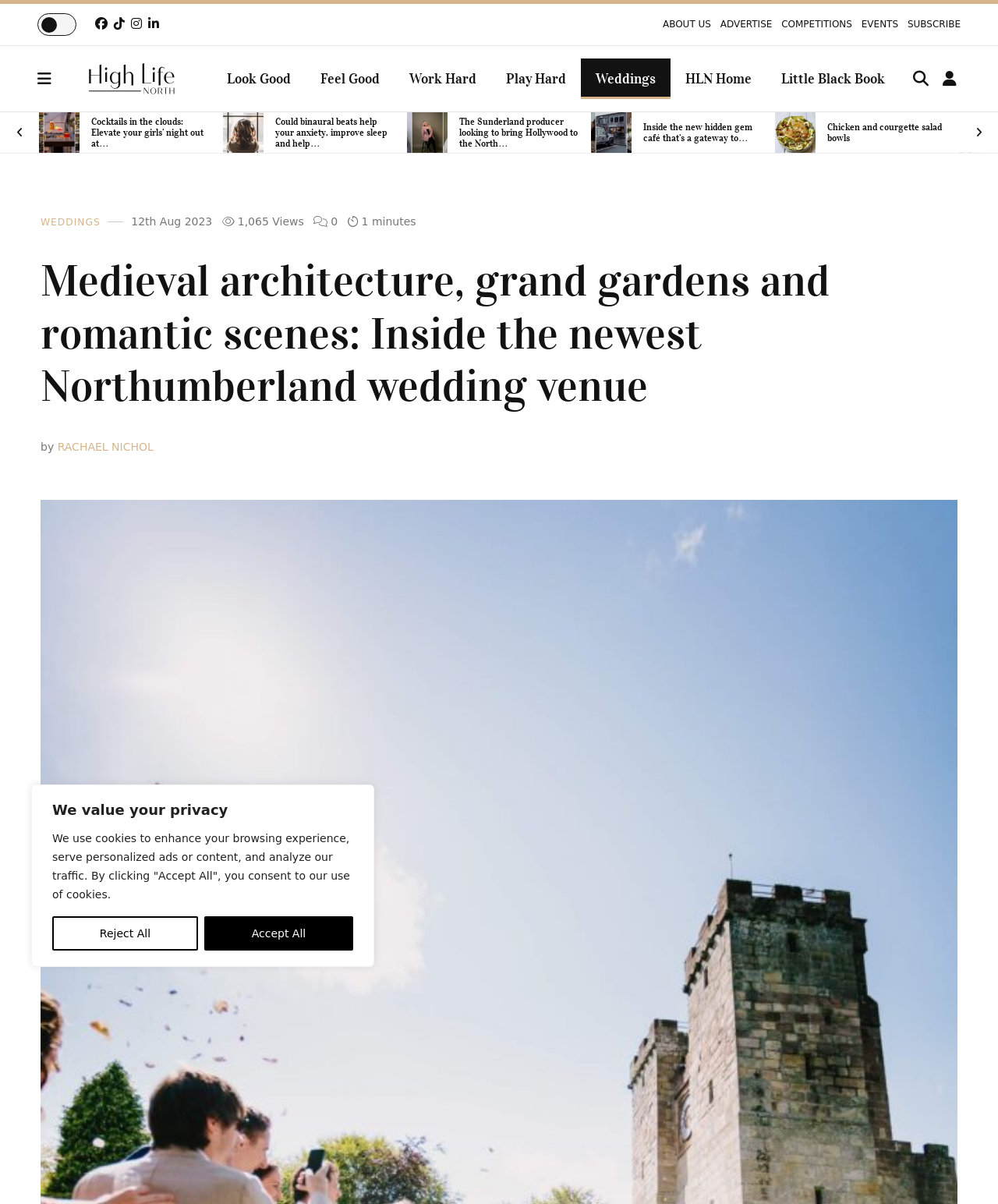Please respond to the question with a concise word or phrase:
What is the date of the article?

12th Aug 2023